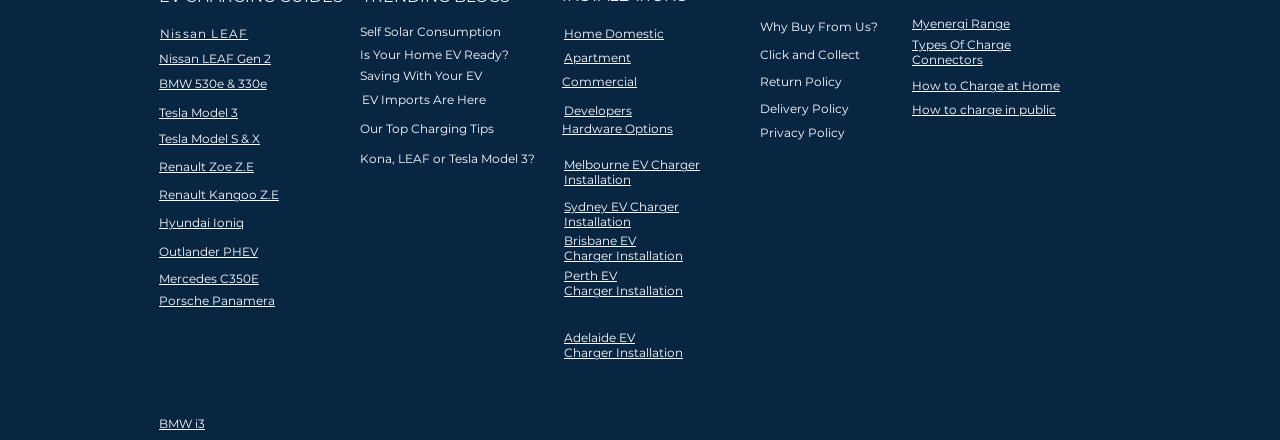What is the name of the company?
Provide a fully detailed and comprehensive answer to the question.

The webpage mentions 'Australian-owned company' which suggests that the company is owned by Australians.